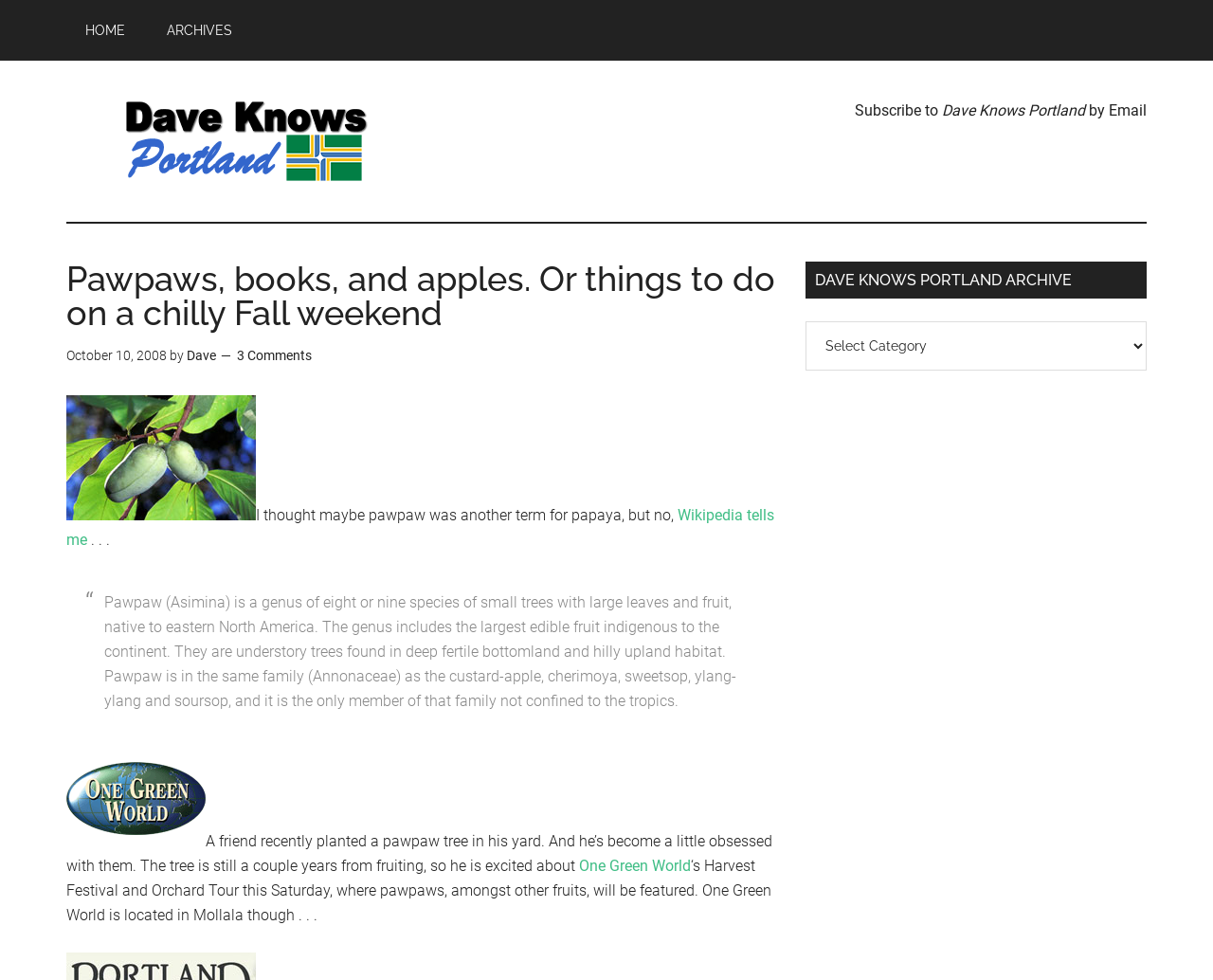What is the location of One Green World?
Refer to the image and give a detailed answer to the query.

The location of One Green World is mentioned in the text which states 'One Green World is located in Mollala though...'.